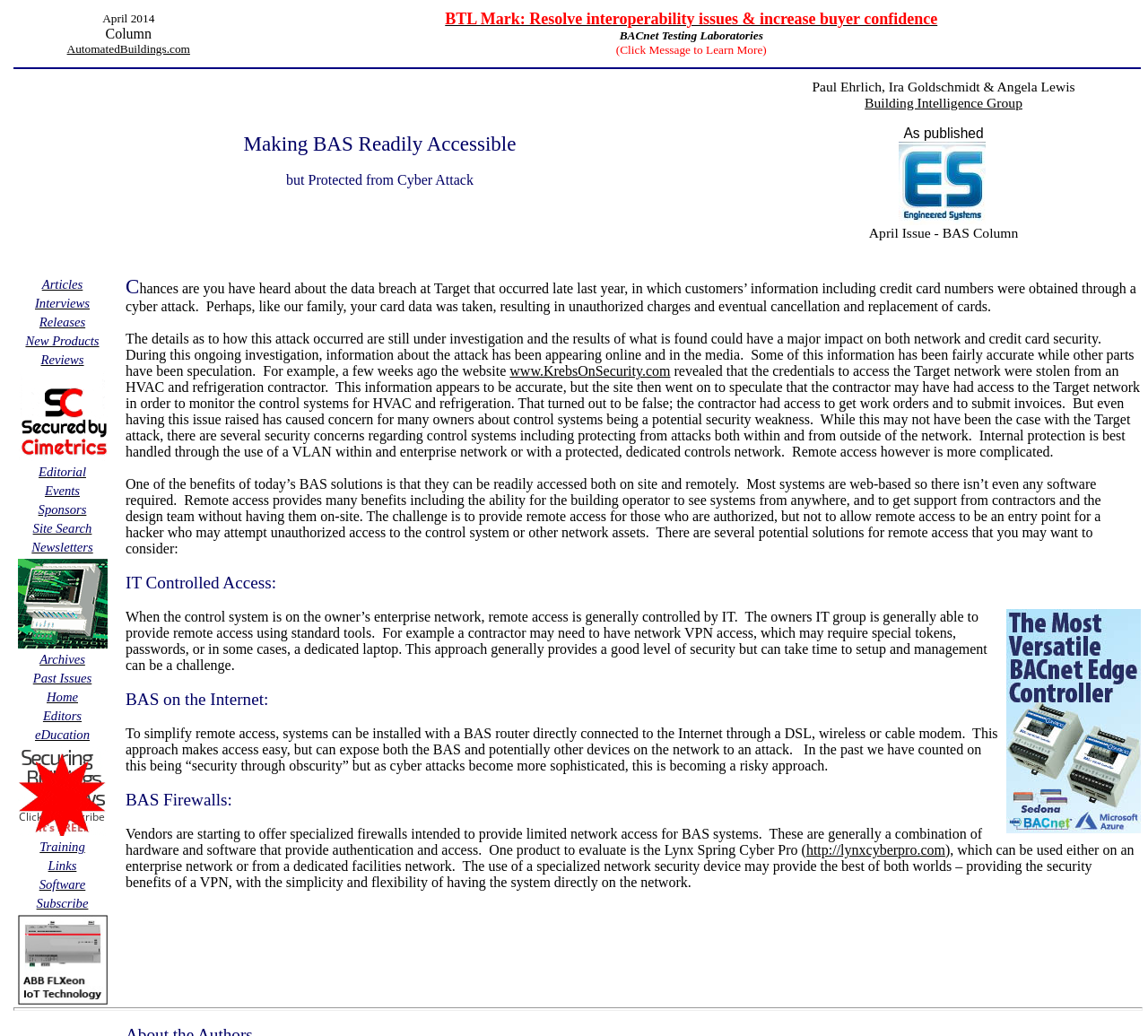Predict the bounding box coordinates for the UI element described as: "Site Search". The coordinates should be four float numbers between 0 and 1, presented as [left, top, right, bottom].

[0.029, 0.502, 0.08, 0.517]